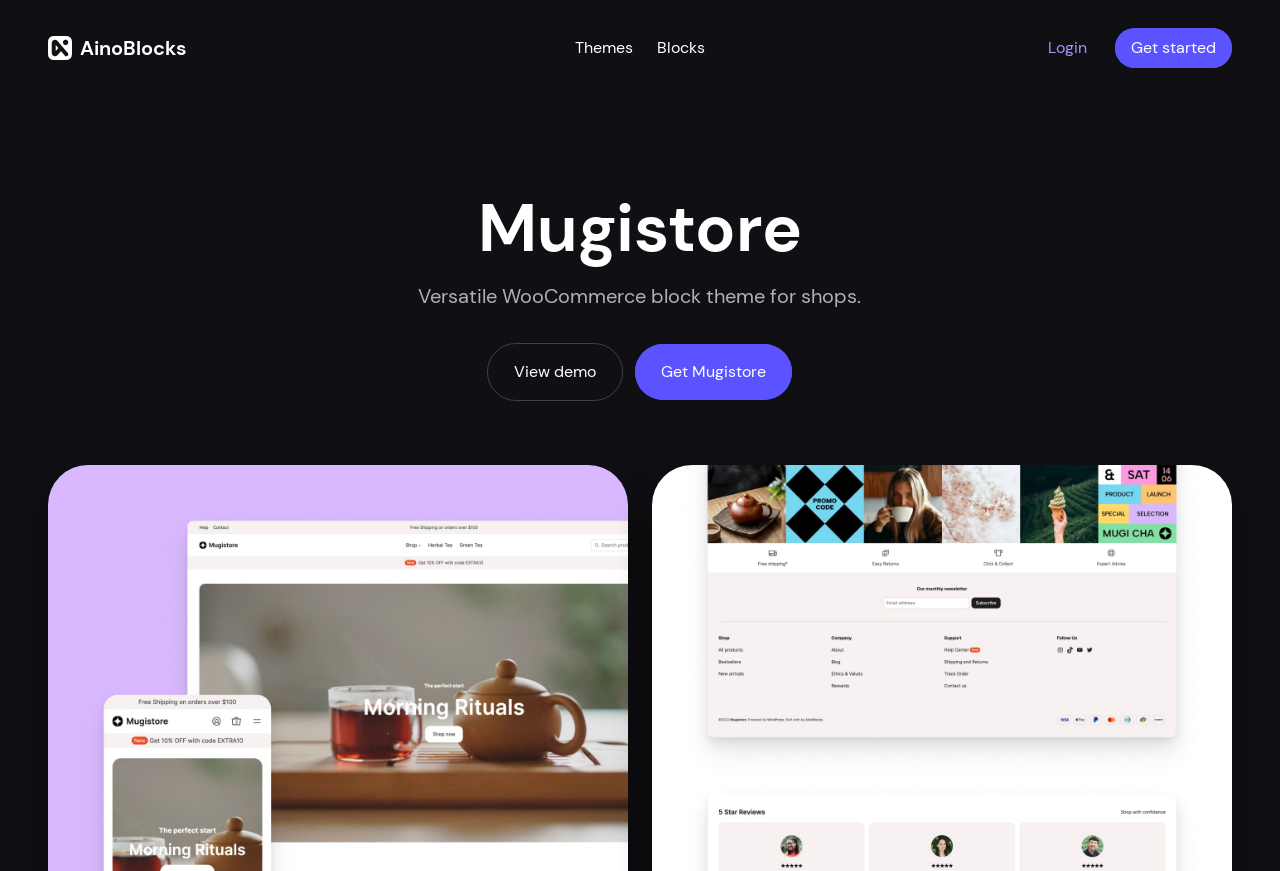Write an exhaustive caption that covers the webpage's main aspects.

The webpage is about Mugistore, a WooCommerce WordPress block theme for shops. At the top left, there is a logo of AinoBlocks, accompanied by a heading with the same name. Below the logo, there is a navigation menu with three items: "Themes", "Blocks", and another item not explicitly mentioned. 

On the right side of the navigation menu, there are two links: "Login" and "Get started". The main content area is divided into two sections. The top section has a heading "Mugistore" and a brief description "Versatile WooCommerce block theme for shops." 

Below the description, there are two prominent calls-to-action: "View demo" and "Get Mugistore". The overall layout is organized, with clear headings and concise text, making it easy to navigate and understand the content.